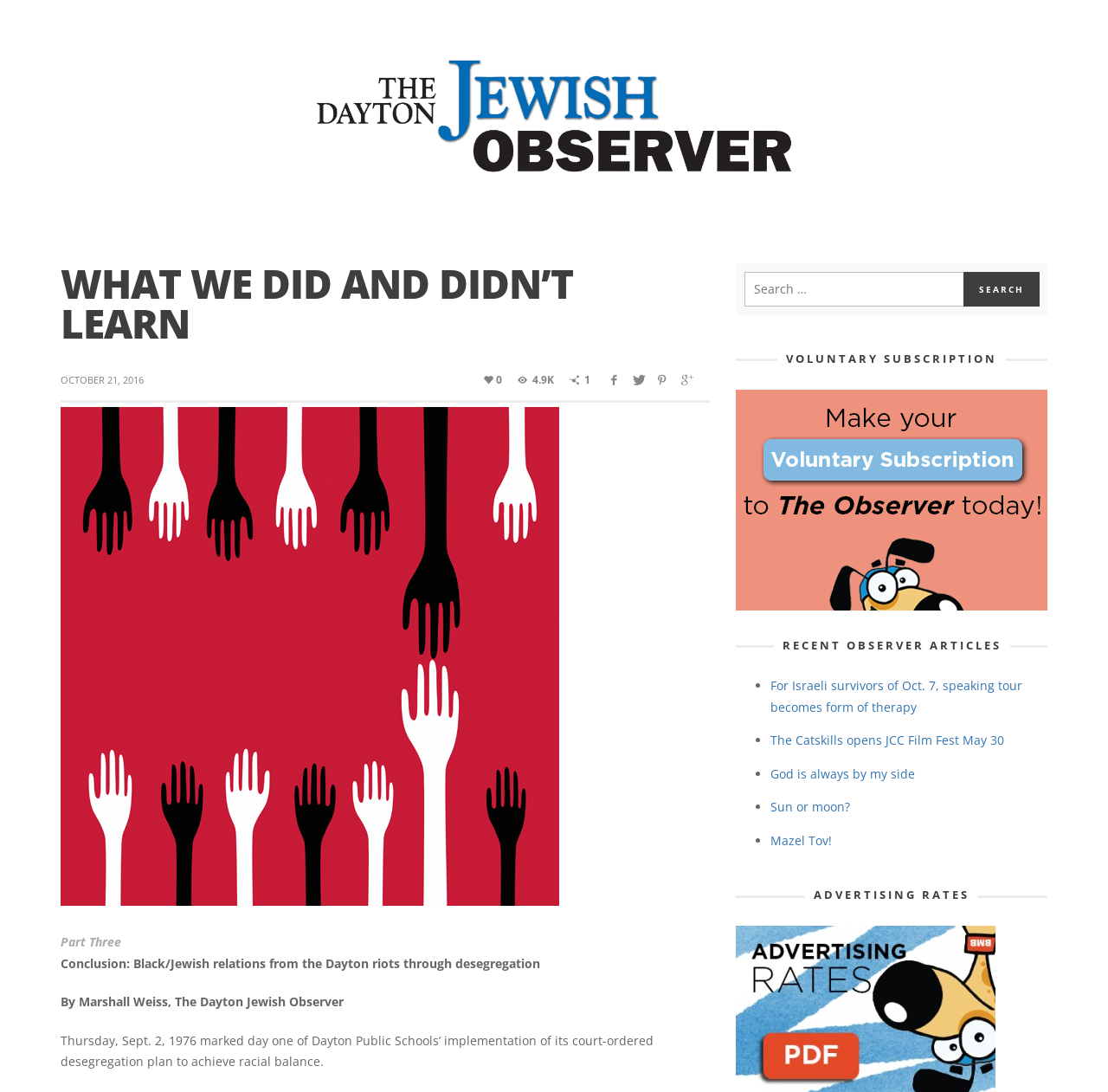Please locate the bounding box coordinates for the element that should be clicked to achieve the following instruction: "Click on Rutgers Home". Ensure the coordinates are given as four float numbers between 0 and 1, i.e., [left, top, right, bottom].

None